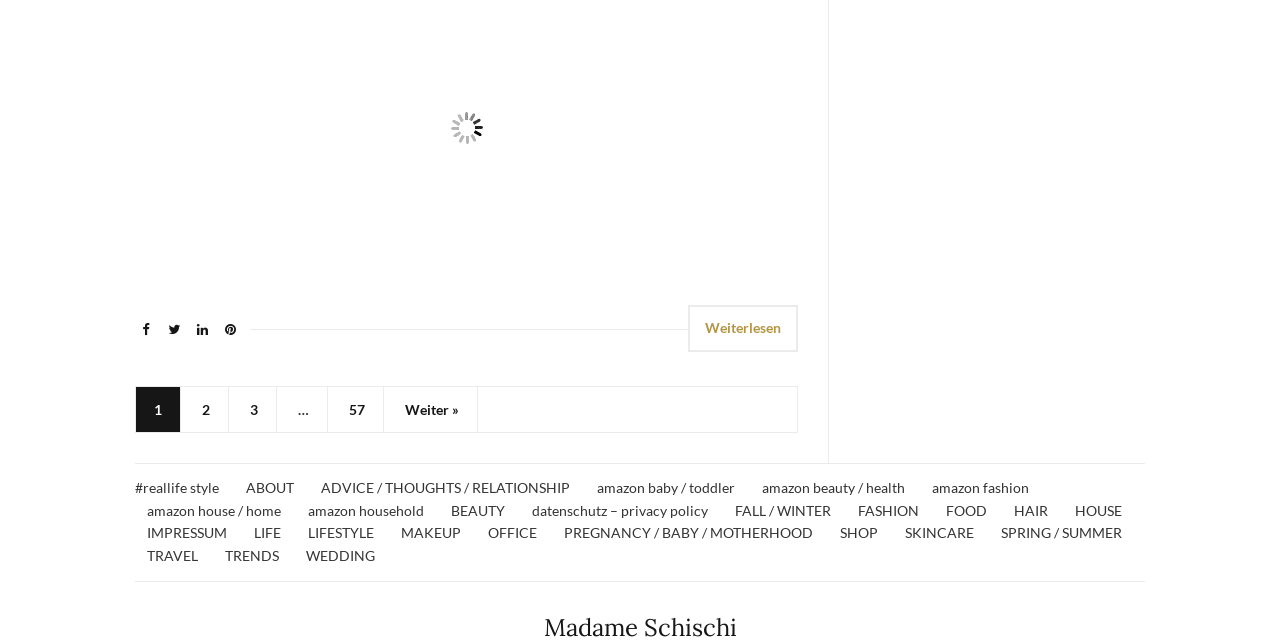Pinpoint the bounding box coordinates of the element that must be clicked to accomplish the following instruction: "Click on the 'Weiterlesen' link". The coordinates should be in the format of four float numbers between 0 and 1, i.e., [left, top, right, bottom].

[0.538, 0.474, 0.624, 0.547]